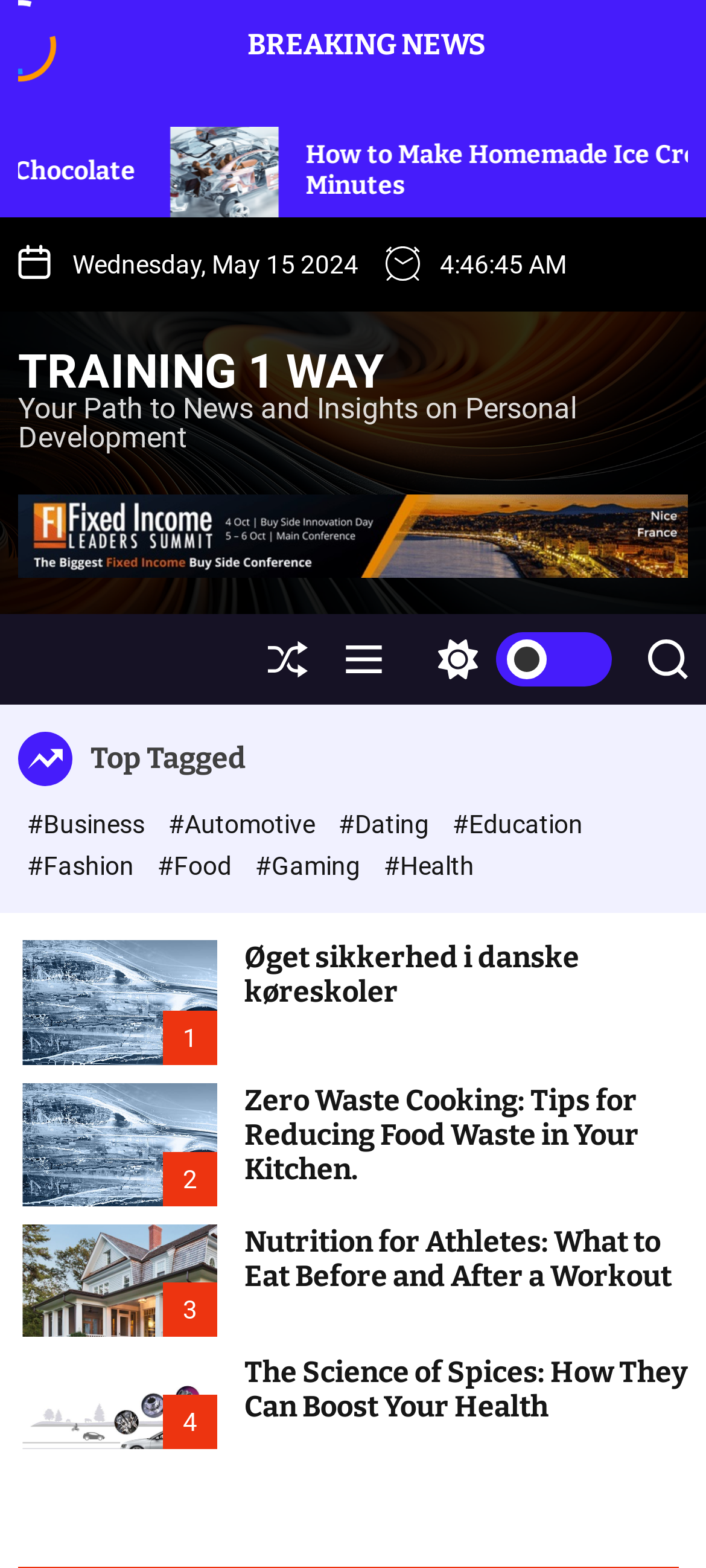Please give a one-word or short phrase response to the following question: 
How many articles are displayed on the webpage?

4